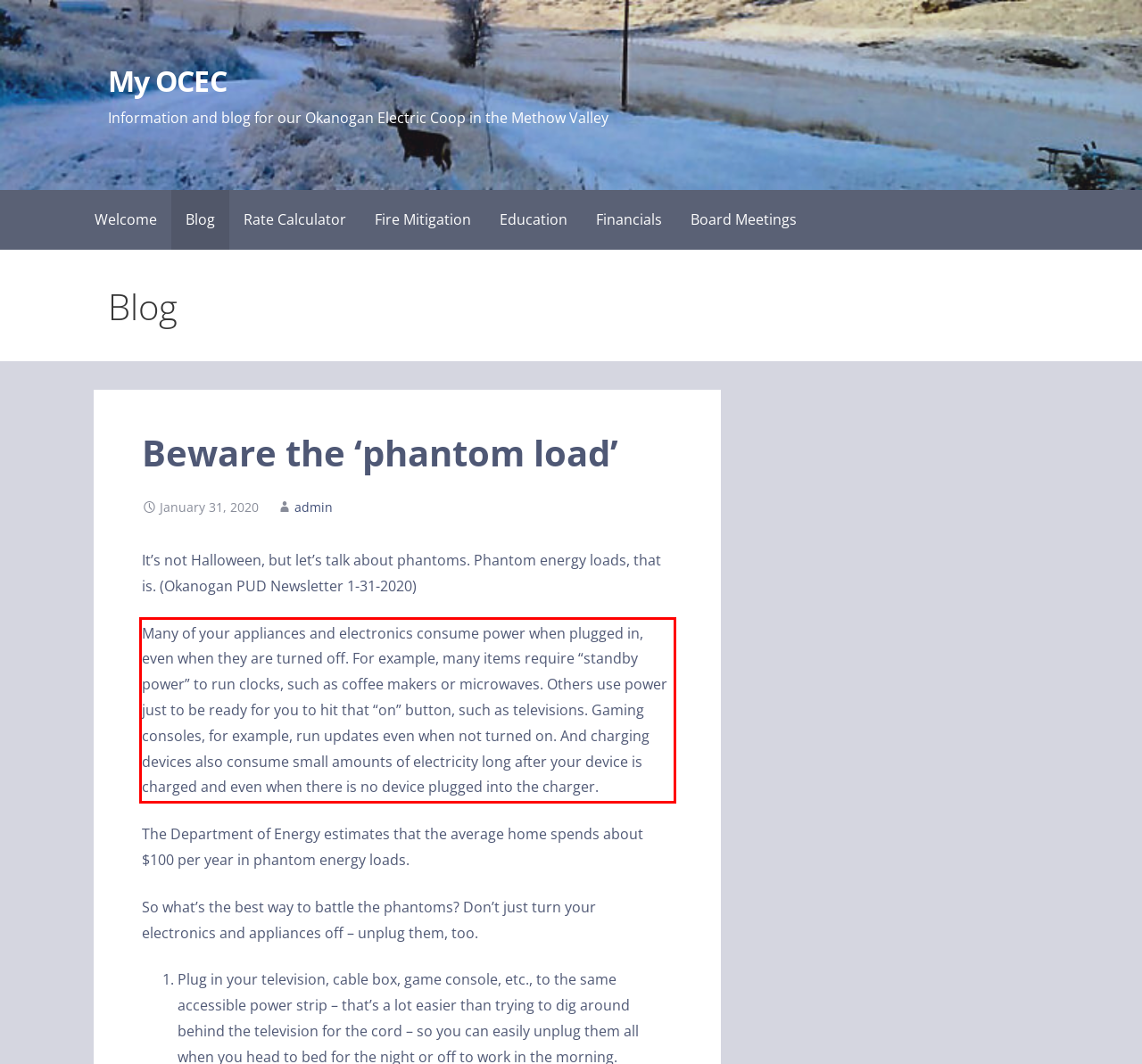Analyze the screenshot of the webpage and extract the text from the UI element that is inside the red bounding box.

Many of your appliances and electronics consume power when plugged in, even when they are turned off. For example, many items require “standby power” to run clocks, such as coffee makers or microwaves. Others use power just to be ready for you to hit that “on” button, such as televisions. Gaming consoles, for example, run updates even when not turned on. And charging devices also consume small amounts of electricity long after your device is charged and even when there is no device plugged into the charger.